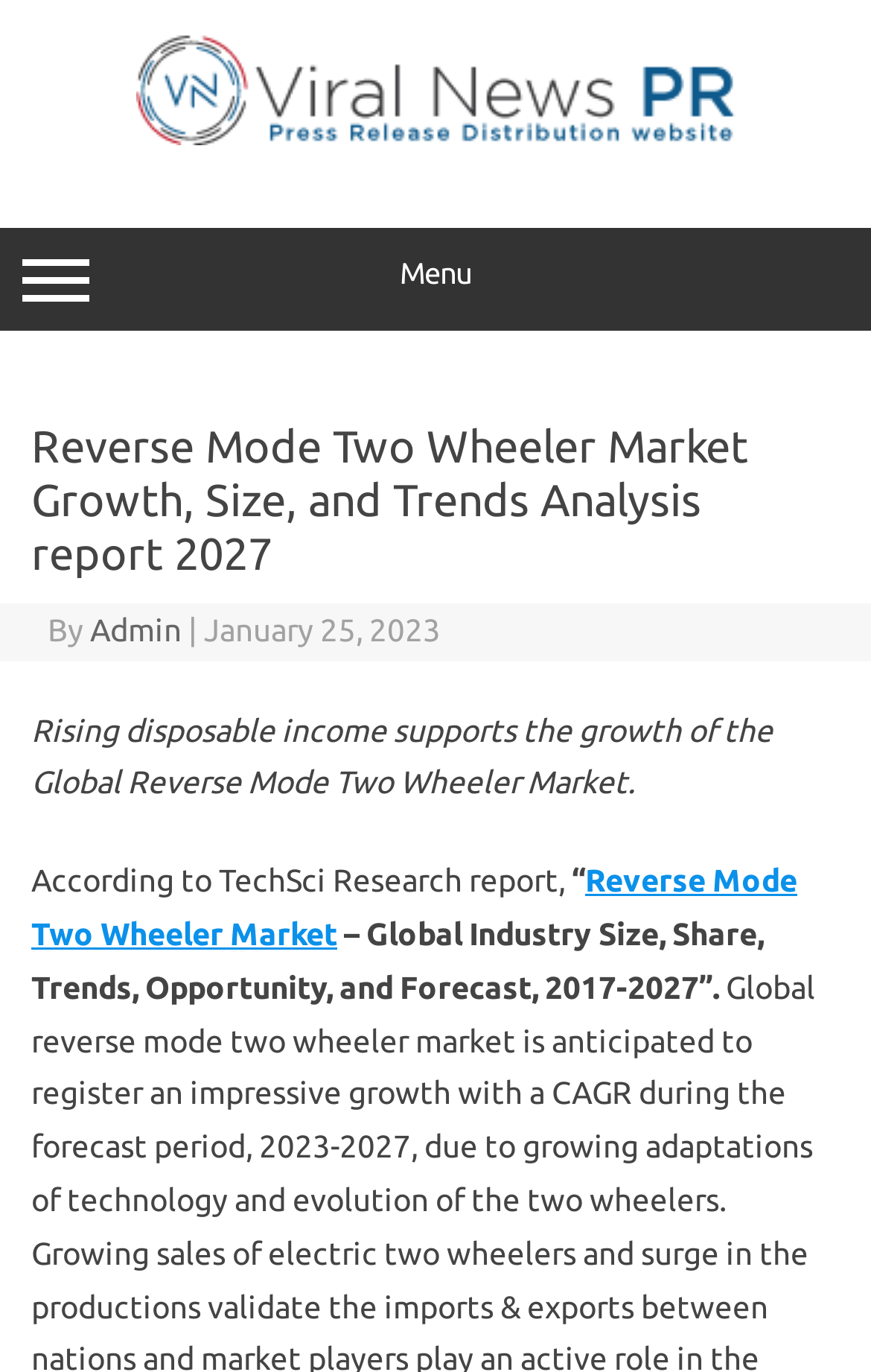Bounding box coordinates are to be given in the format (top-left x, top-left y, bottom-right x, bottom-right y). All values must be floating point numbers between 0 and 1. Provide the bounding box coordinate for the UI element described as: Admin

[0.103, 0.446, 0.208, 0.472]